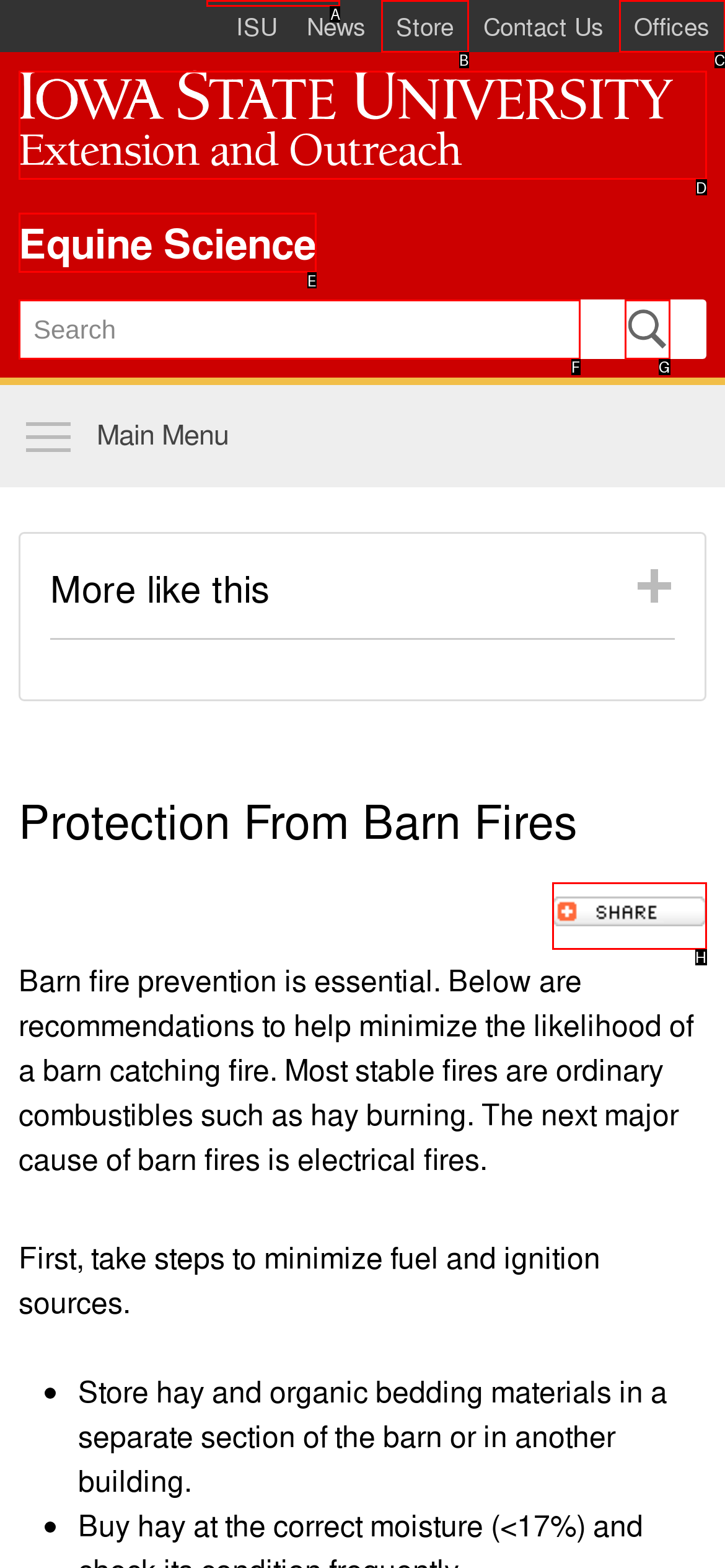Point out the letter of the HTML element you should click on to execute the task: Skip to main content
Reply with the letter from the given options.

A